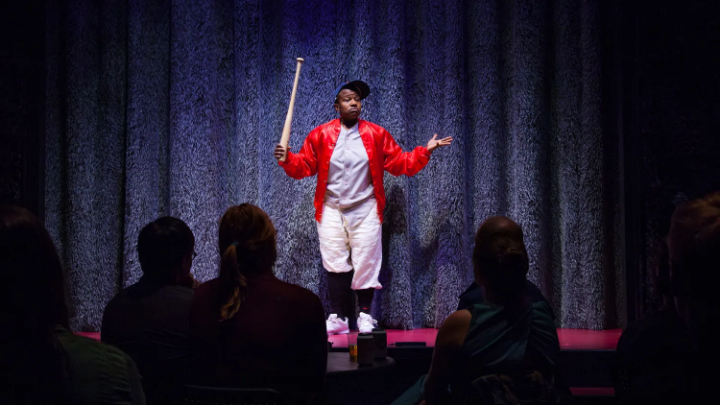What is the purpose of the lighting in the scene?
Observe the image and answer the question with a one-word or short phrase response.

to draw attention to Kidwell's portrayal